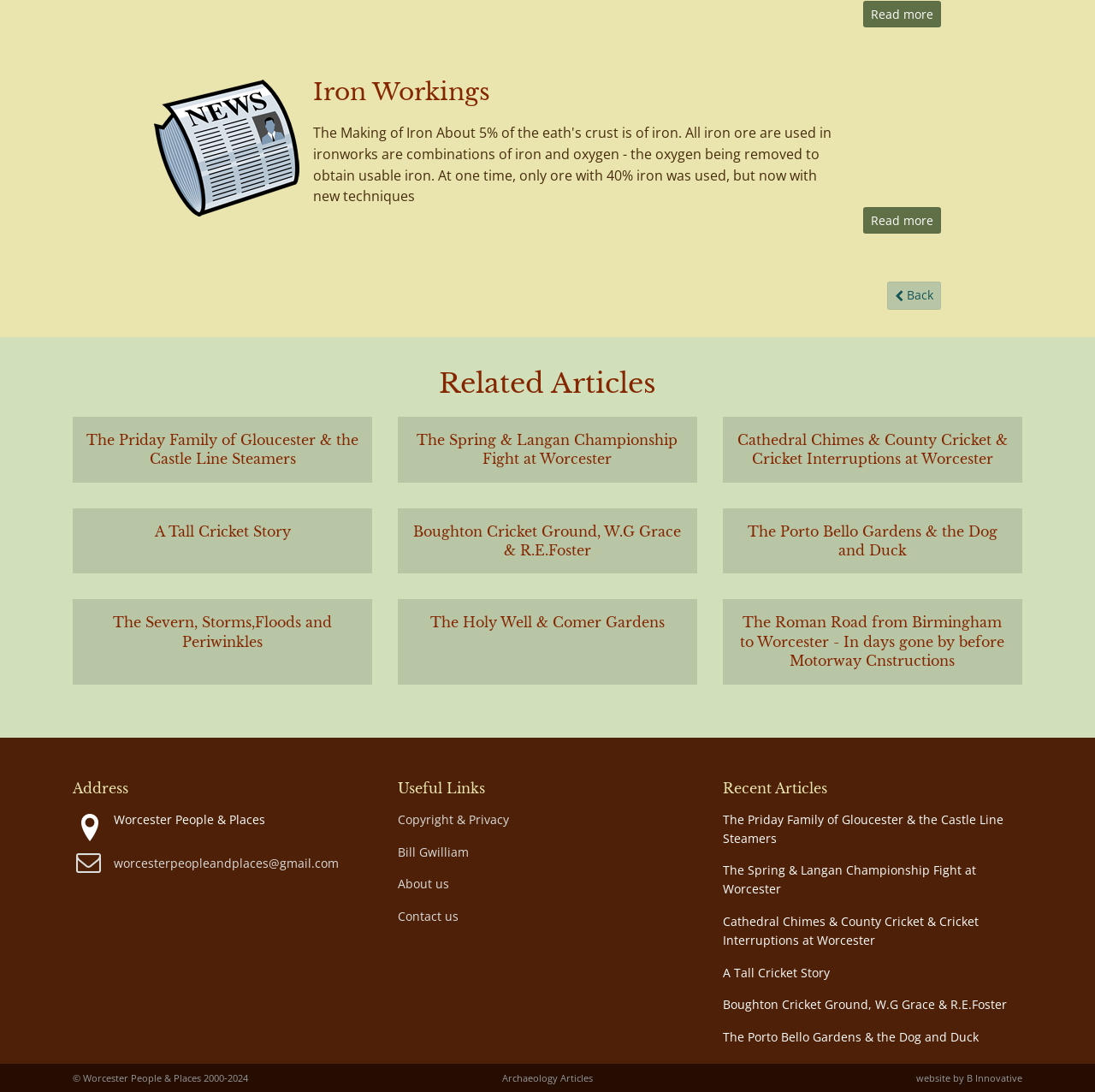Kindly provide the bounding box coordinates of the section you need to click on to fulfill the given instruction: "Read more about Iron Workings".

[0.788, 0.0, 0.859, 0.025]